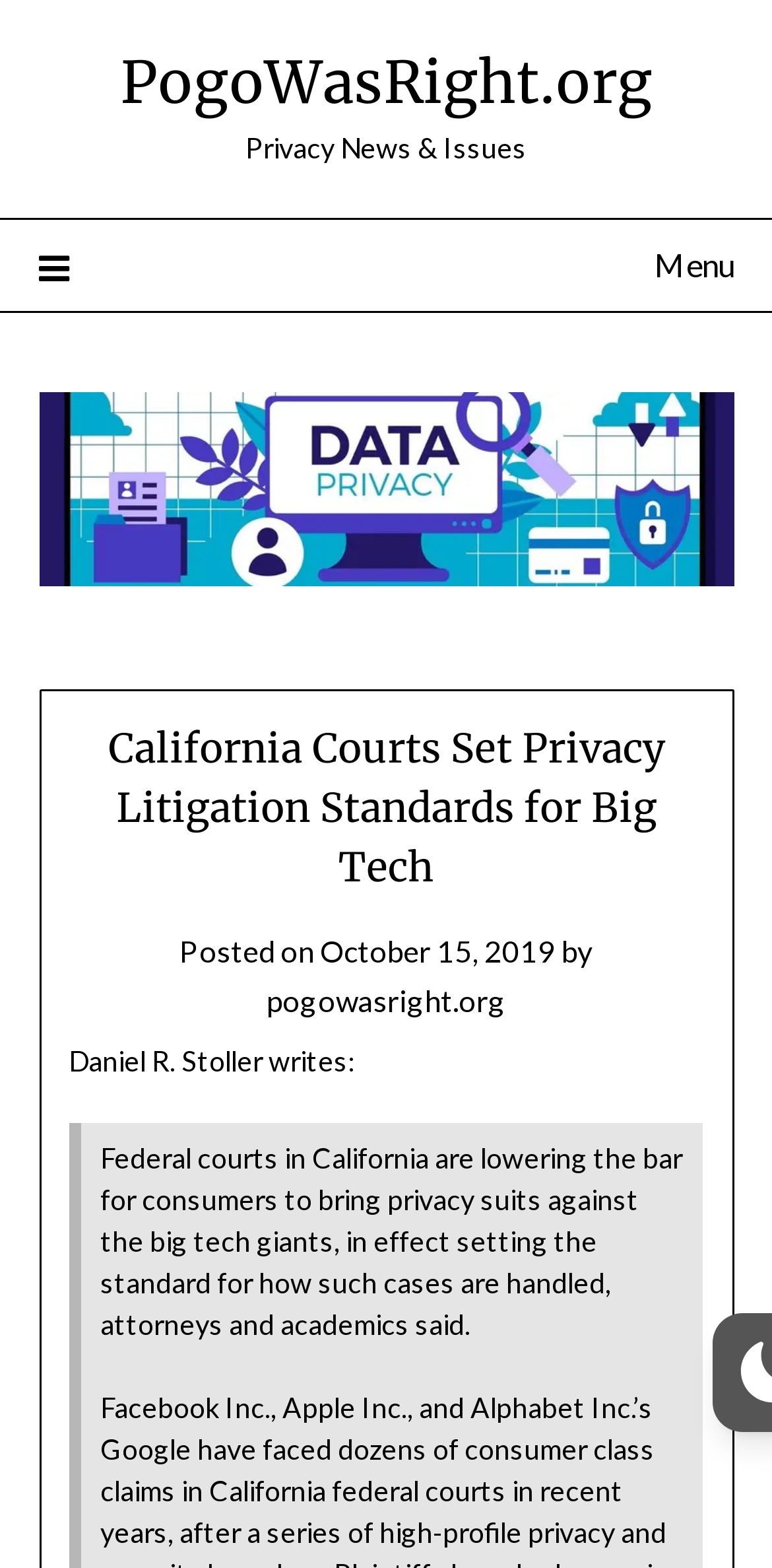Who wrote the article?
Provide an in-depth answer to the question, covering all aspects.

The author of the article is mentioned in the text 'Daniel R. Stoller writes:', which indicates that Daniel R. Stoller is the author of the article.